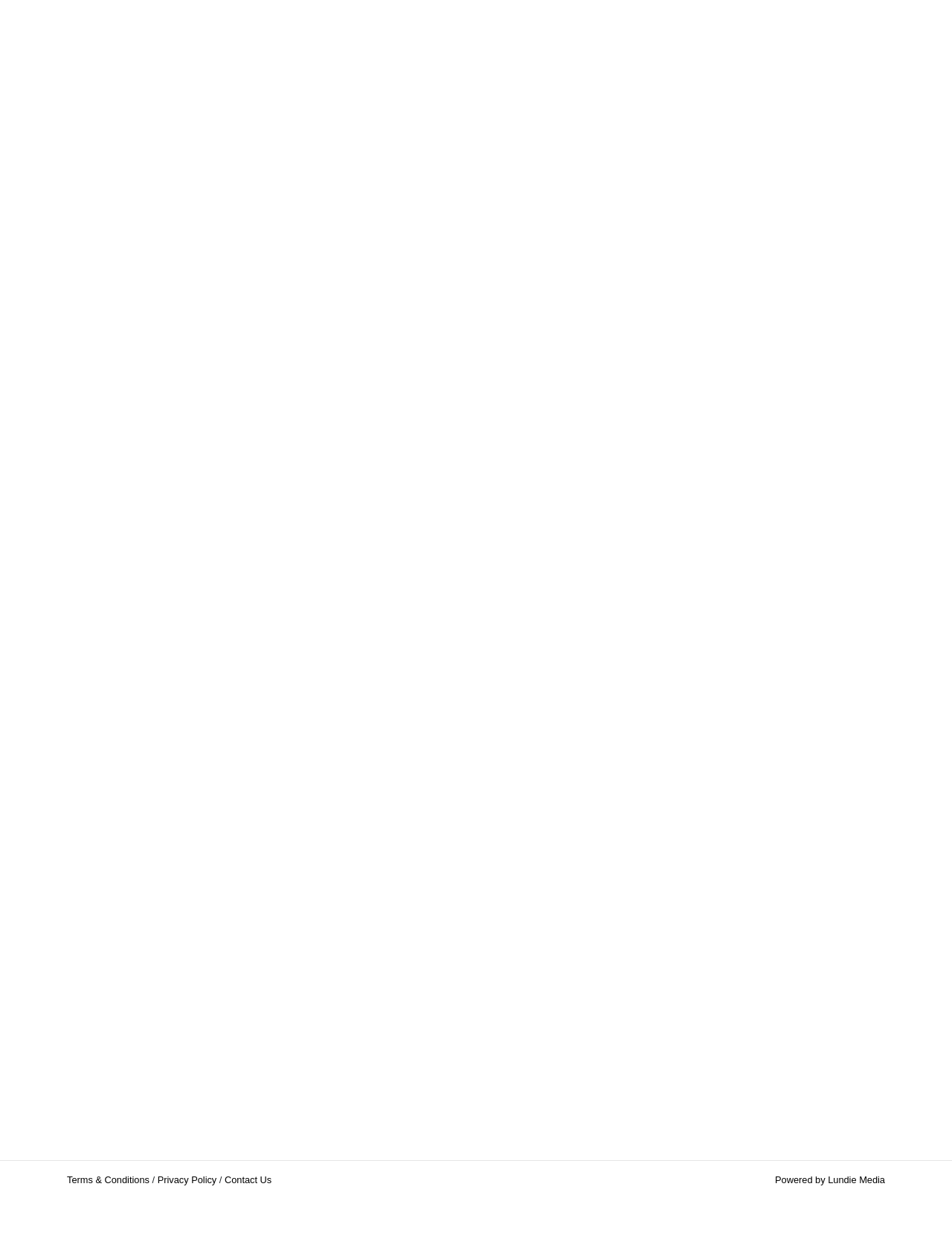Specify the bounding box coordinates of the element's area that should be clicked to execute the given instruction: "Read about 'No Falls Week 2024'". The coordinates should be four float numbers between 0 and 1, i.e., [left, top, right, bottom].

[0.078, 0.407, 0.42, 0.587]